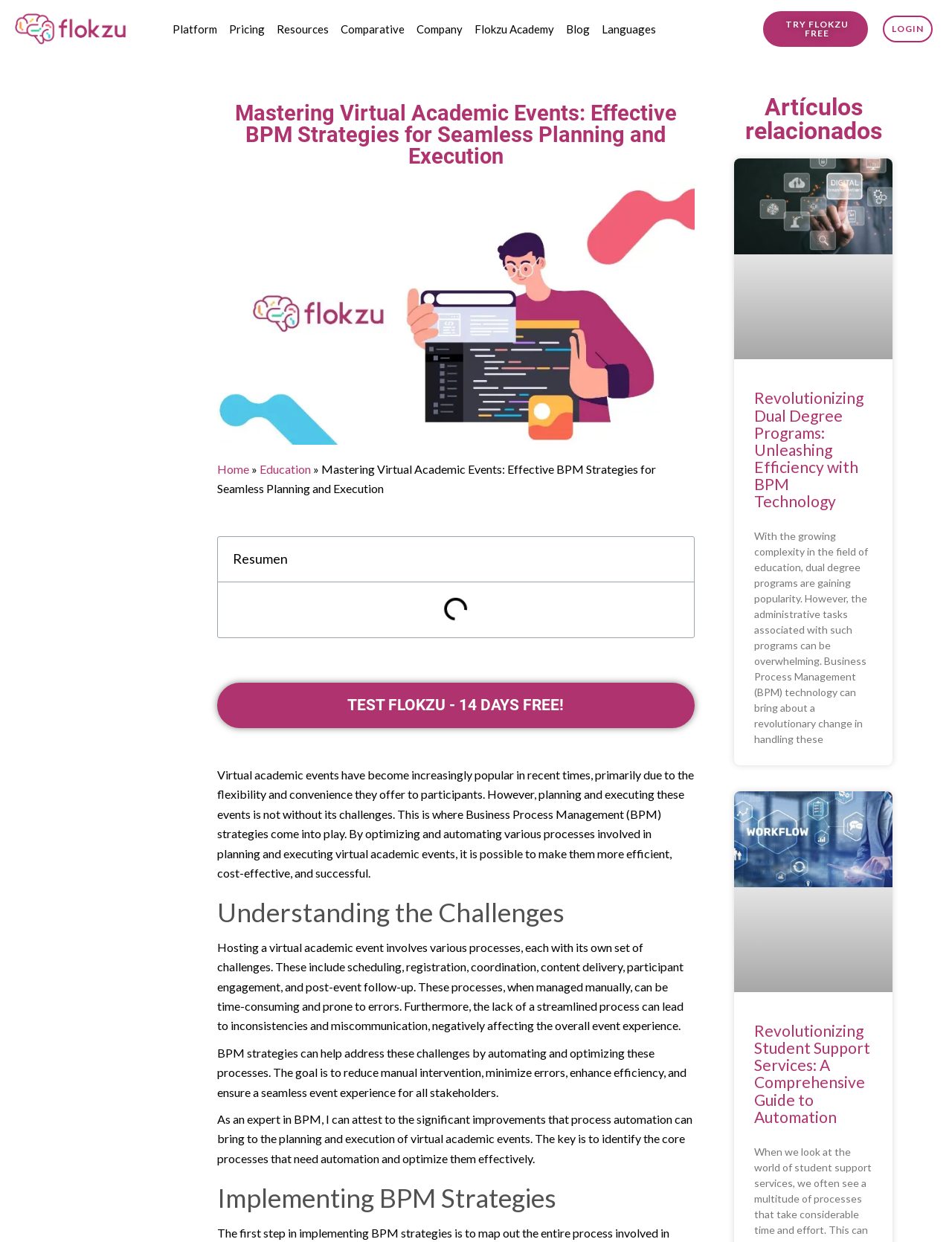Can you show the bounding box coordinates of the region to click on to complete the task described in the instruction: "Click on the 'TRY FLOKZU FREE' button"?

[0.802, 0.009, 0.911, 0.038]